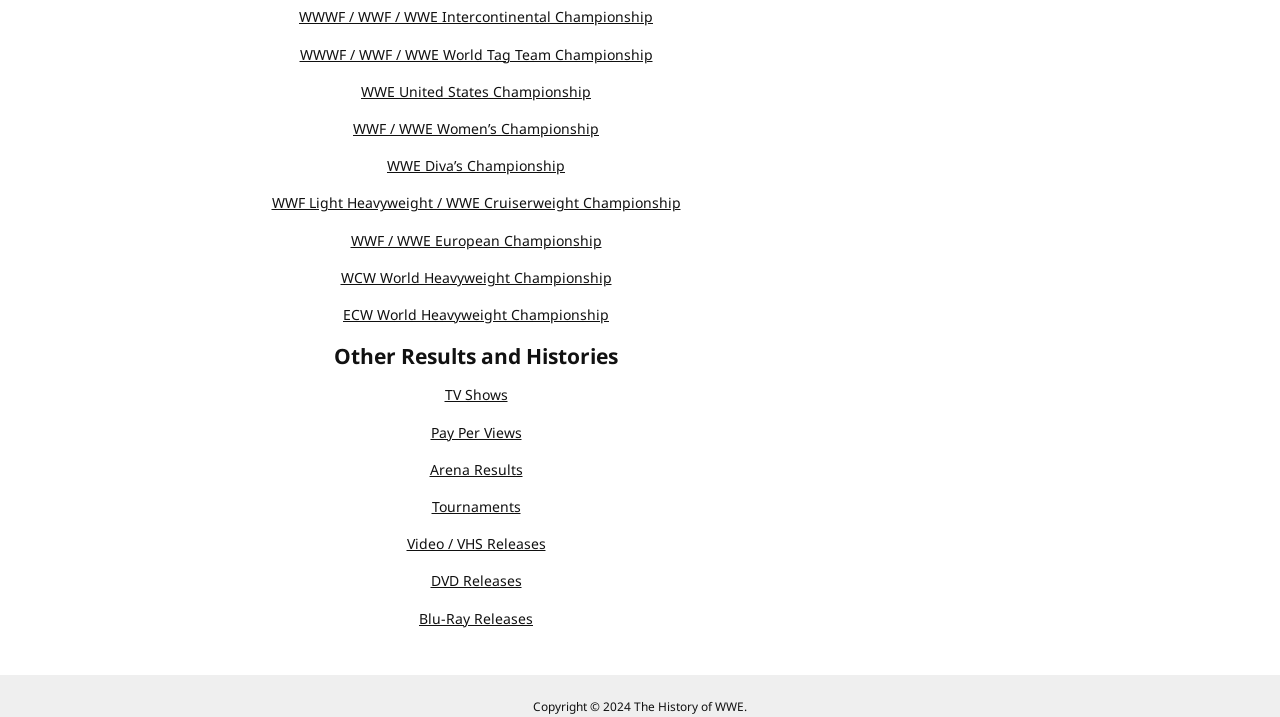Based on the element description, predict the bounding box coordinates (top-left x, top-left y, bottom-right x, bottom-right y) for the UI element in the screenshot: WWF / WWE Women’s Championship

[0.276, 0.166, 0.468, 0.192]